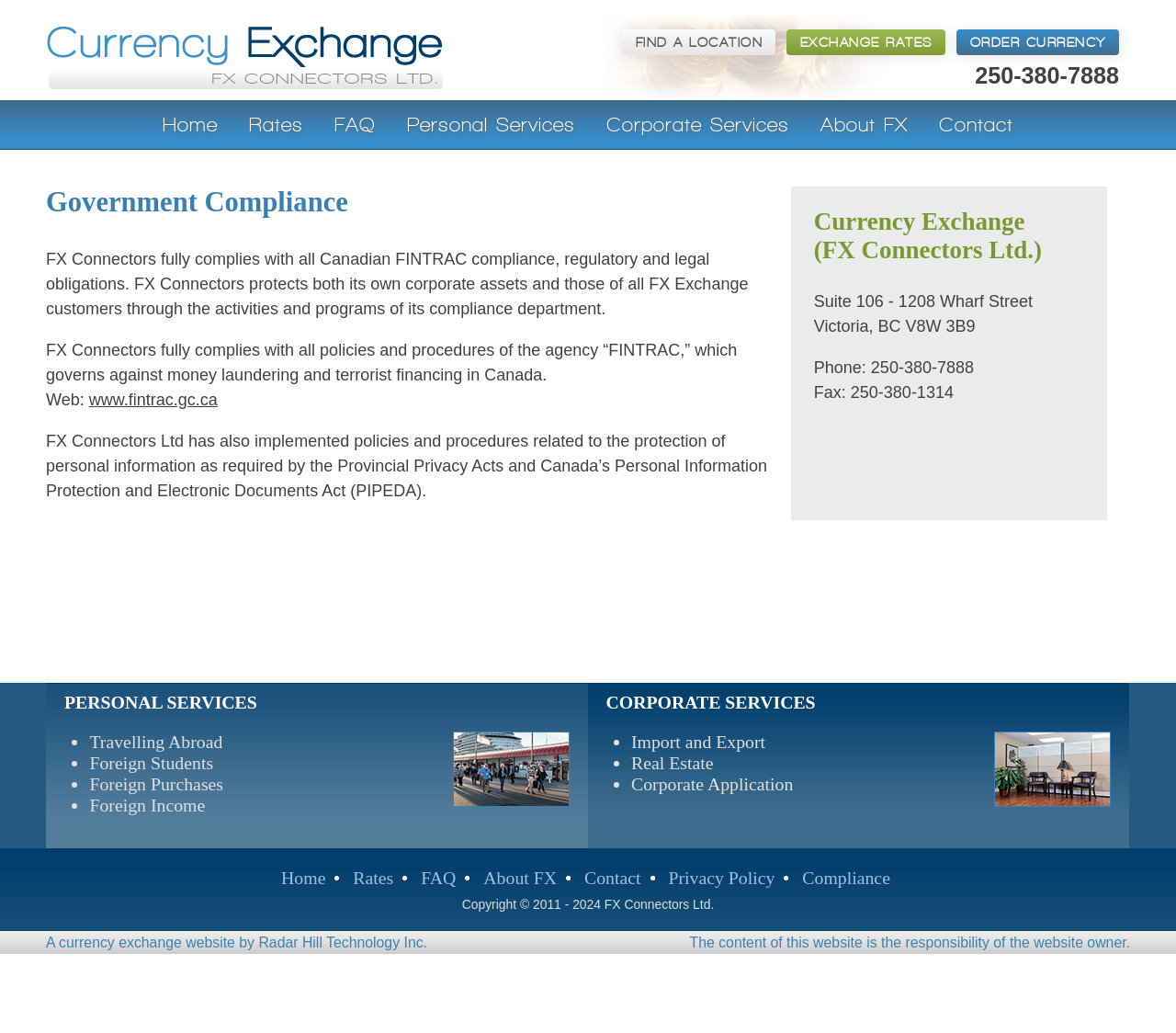Please locate the clickable area by providing the bounding box coordinates to follow this instruction: "Click on ORDER CURRENCY".

[0.813, 0.028, 0.952, 0.053]